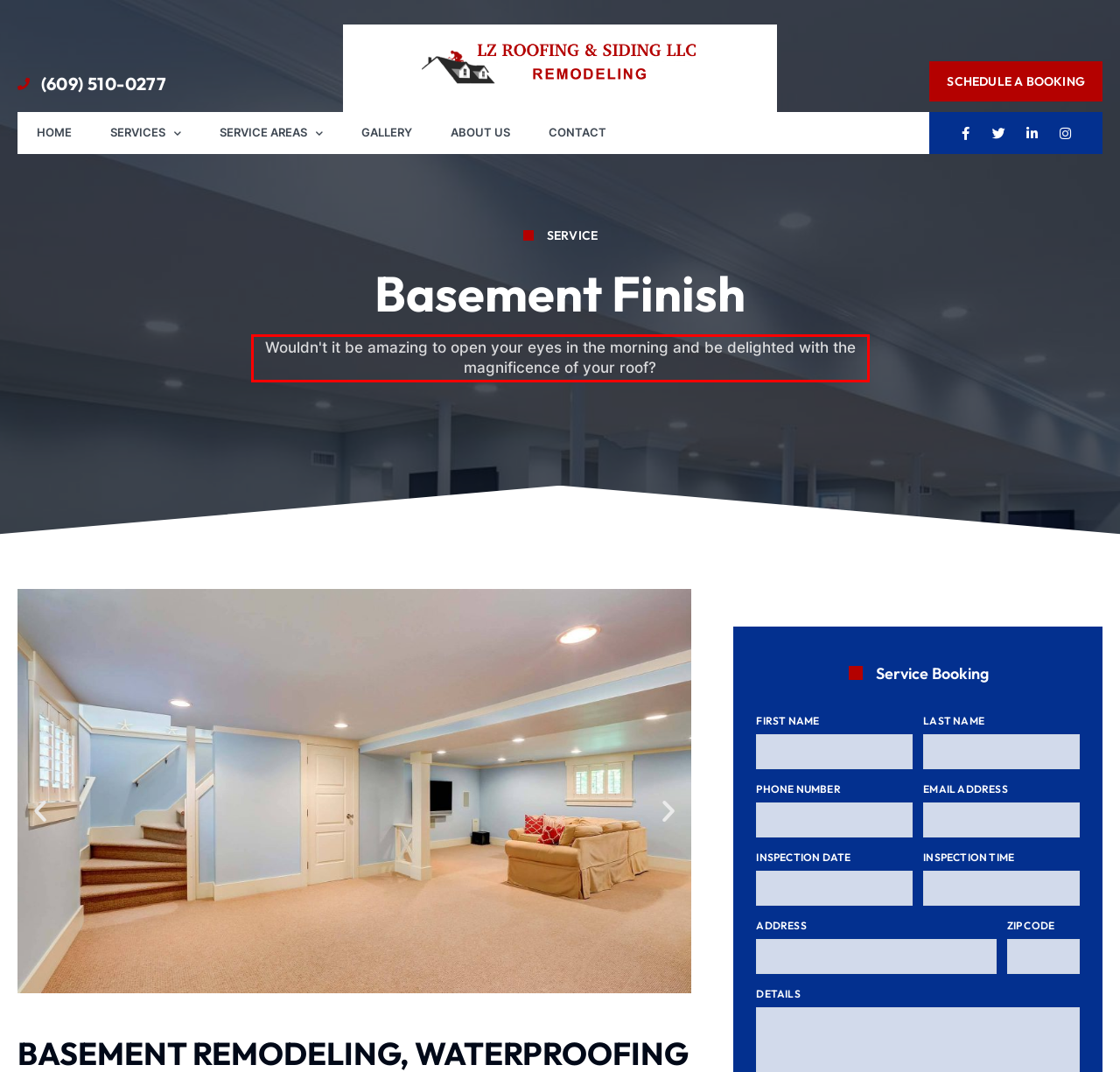You are provided with a screenshot of a webpage that includes a UI element enclosed in a red rectangle. Extract the text content inside this red rectangle.

Wouldn't it be amazing to open your eyes in the morning and be delighted with the magnificence of your roof?